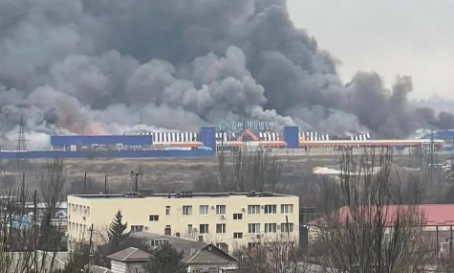Explain in detail what you see in the image.

The image depicts a scene of devastation in Mariupol, Ukraine, characterized by thick plumes of dark smoke billowing into the sky, signaling a significant fire or destruction in the distance. The foreground features a partially visible building, likely impacted by the ongoing conflict, while the background shows a large structure with remnants of flames. This moment captures the urgency and chaos of the current situation in Ukraine, highlighting the environmental and humanitarian challenges faced by the region amidst the ongoing war. The image is linked to reports detailing the efforts of Ukrainian environmentalists who are grappling with the consequences of the conflict, emphasizing their tireless work despite the overwhelming circumstances.